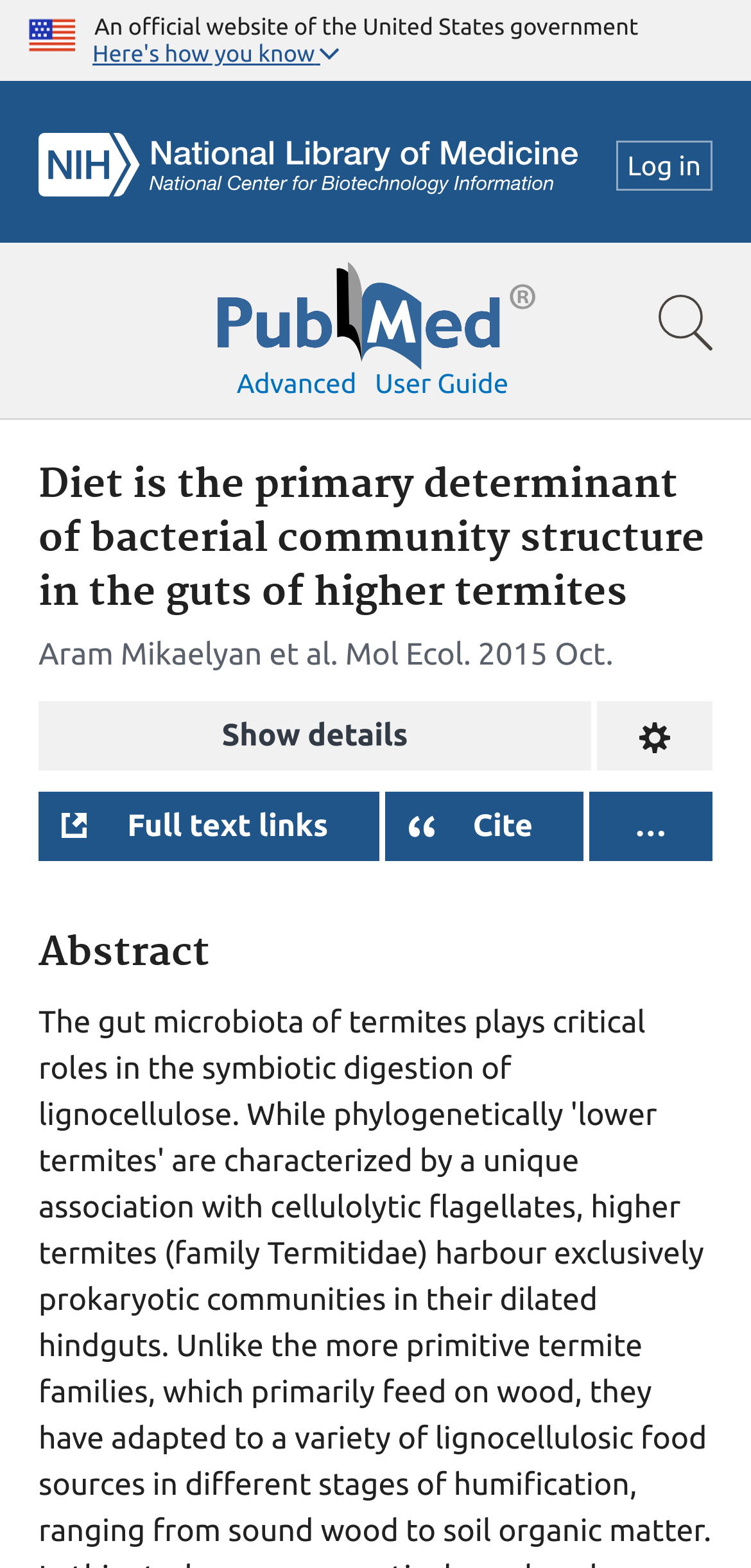Create a detailed summary of all the visual and textual information on the webpage.

The webpage appears to be a scientific article page from PubMed, a government website. At the top left corner, there is a U.S. flag image, accompanied by a text stating "An official website of the United States government". Next to it, there is a button labeled "Here's how you know" which is not expanded. 

On the top right corner, there are several links, including "NCBI Logo", "Log in", and a search bar. The search bar is quite wide, spanning almost the entire width of the page. Below the search bar, there are more links, including "Pubmed Logo", "Show search bar", "Advanced", and "User guide". 

The main content of the page starts with a heading that reads "Diet is the primary determinant of bacterial community structure in the guts of higher termites". Below the heading, there are several lines of text, including the authors' names, the journal name "Mol Ecol", and the publication date "2015 Oct". 

There are several buttons and links below the authors' information, including "Show details", "Change format", "Full text links", "Cite", and an ellipsis button. The "Abstract" heading is located at the bottom of the page, but its content is not provided in the accessibility tree.